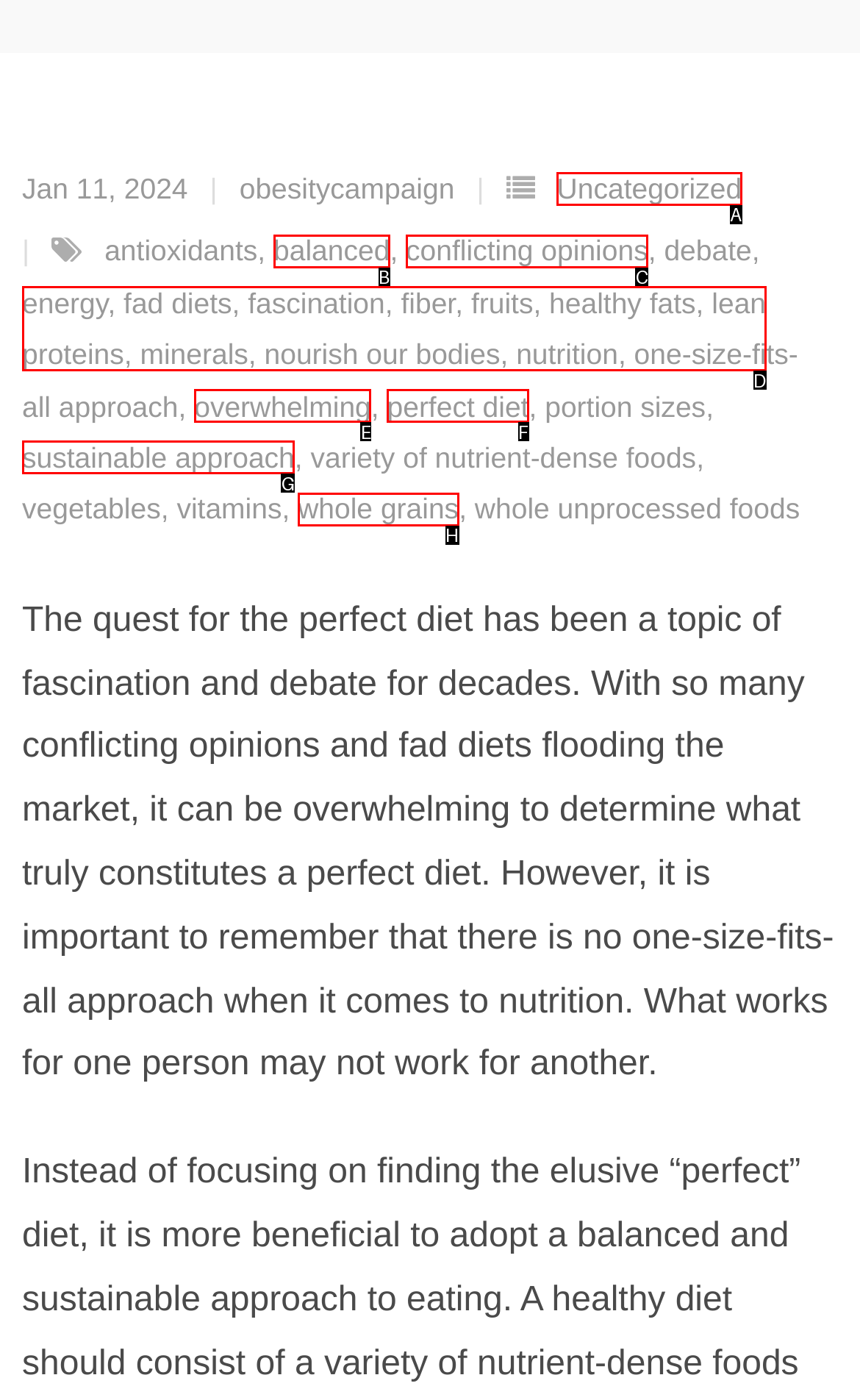Determine the HTML element that best matches this description: lean proteins from the given choices. Respond with the corresponding letter.

D